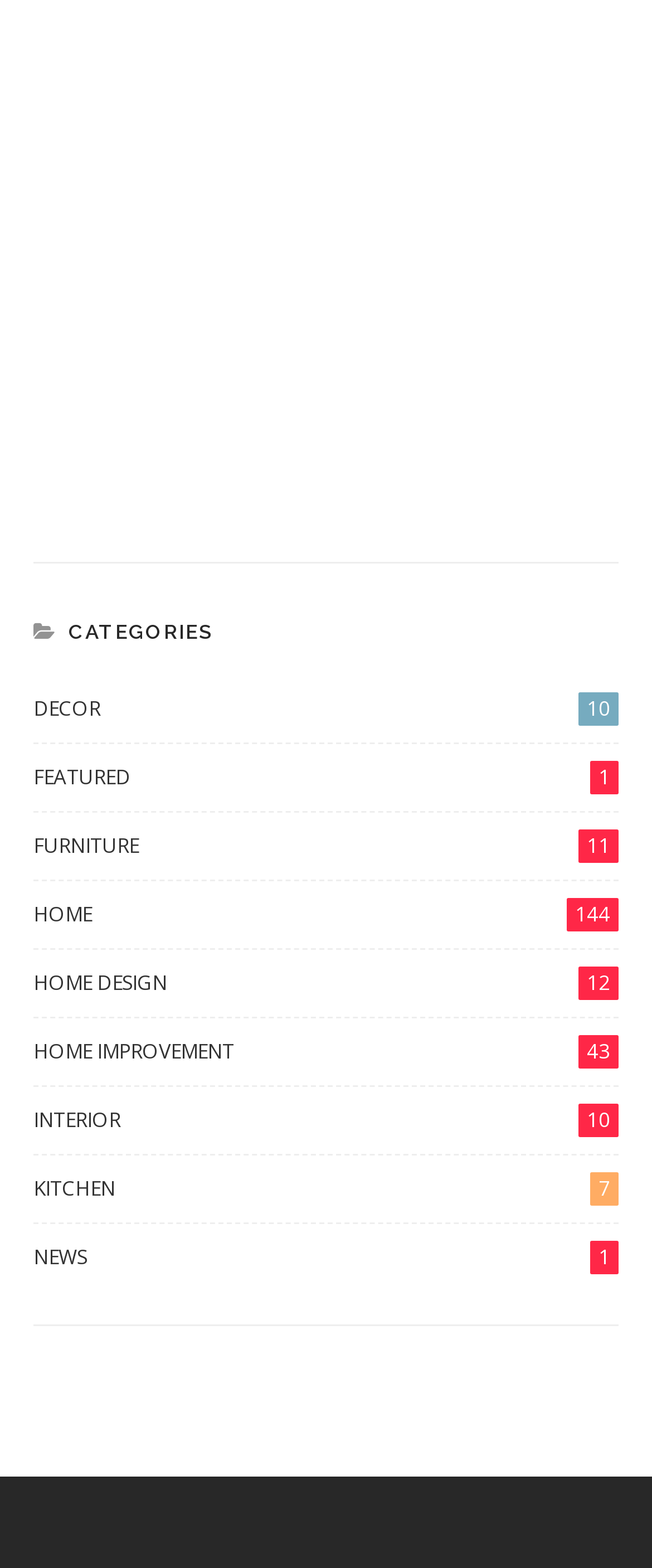What is the title of the first article?
From the screenshot, supply a one-word or short-phrase answer.

Decorating On A Dime